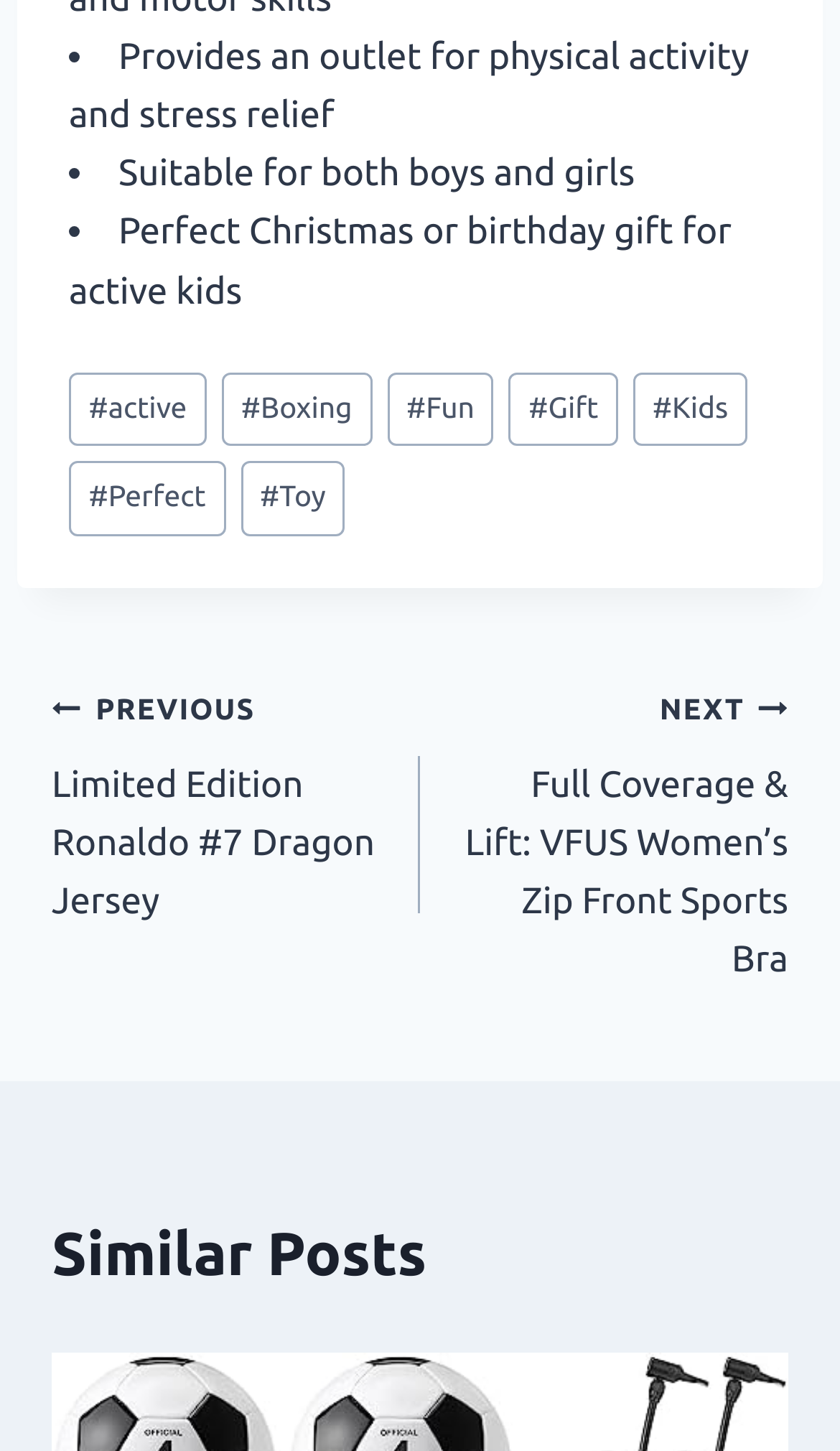Give a concise answer using only one word or phrase for this question:
What is the product a good gift for?

Active kids